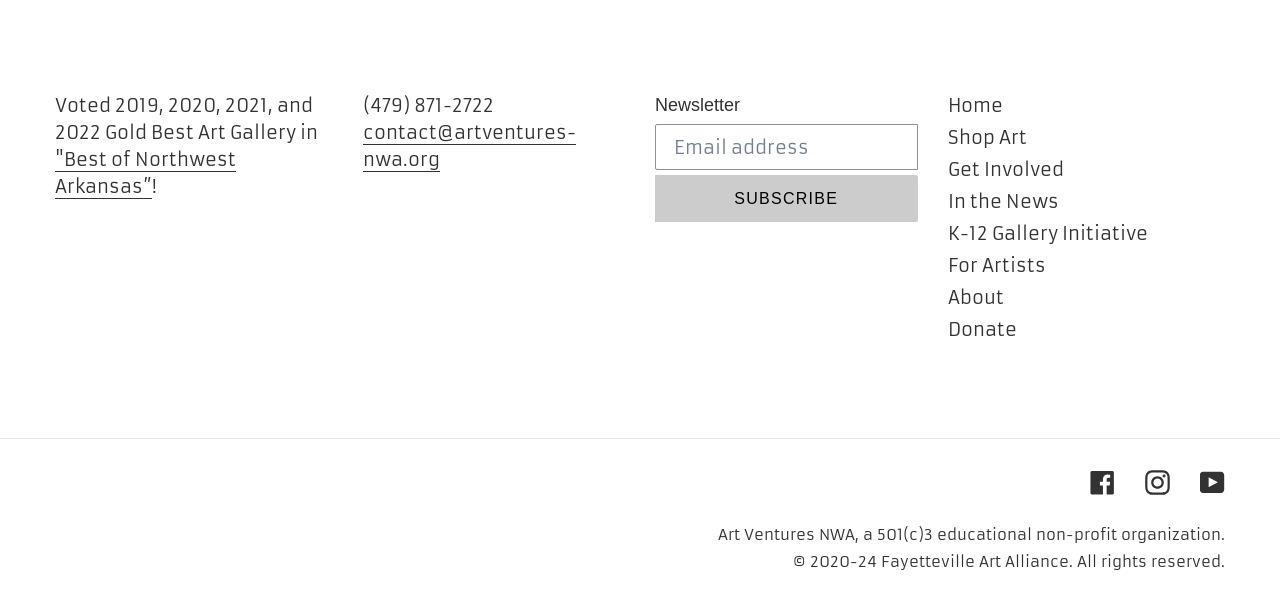Based on the image, provide a detailed and complete answer to the question: 
How can I contact Art Ventures NWA via email?

I found the email address by looking at the link element with the bounding box coordinates [0.283, 0.199, 0.45, 0.283], which contains the text 'contact@artventures-nwa.org'.